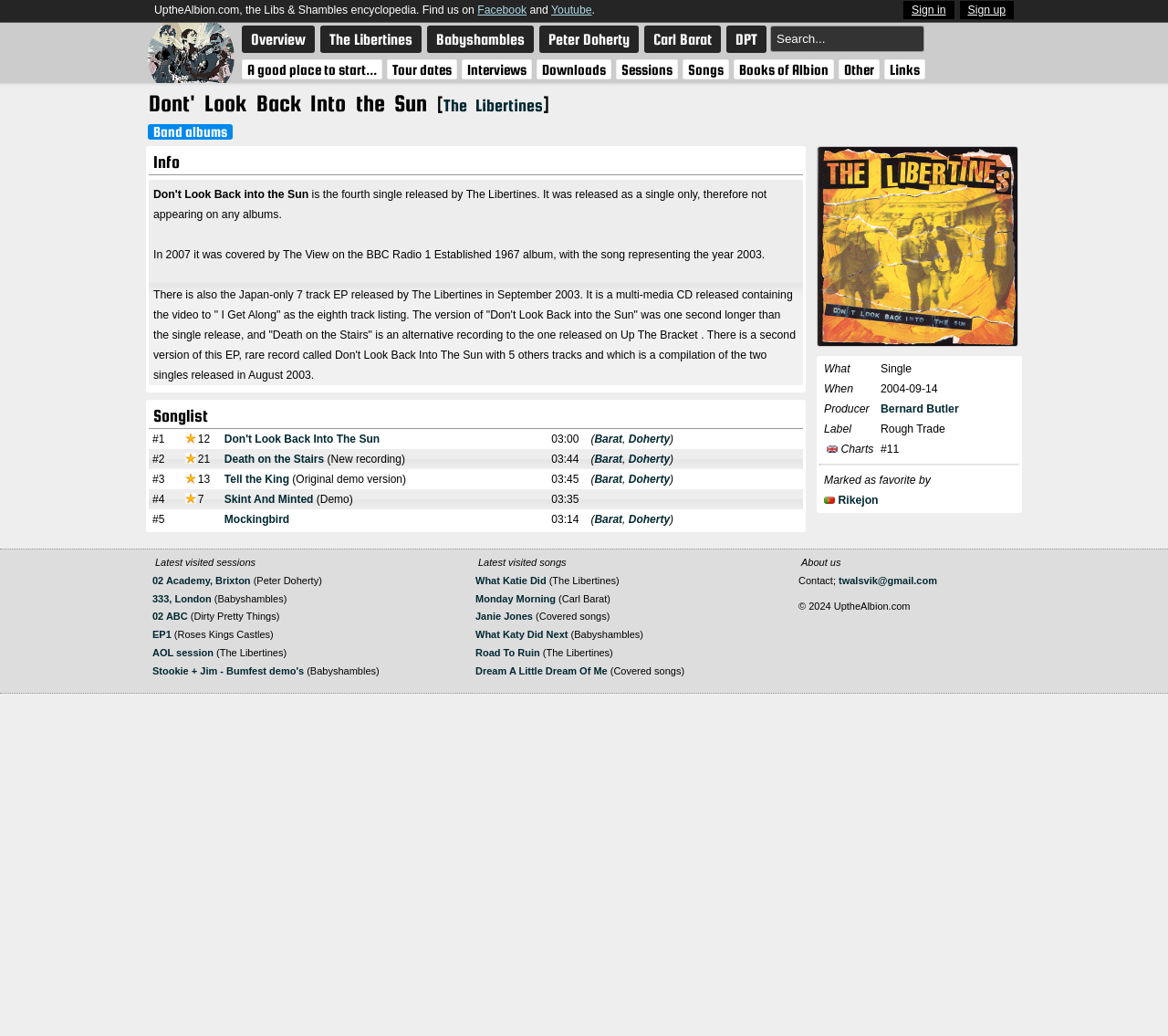Produce an extensive caption that describes everything on the webpage.

This webpage is an encyclopedia dedicated to The Libertines and Babyshambles, a British rock band. At the top, there is a header section with a title "UptheAlbion.com, the Libs & Shambles encyclopedia. Find us on" followed by links to Facebook and Youtube. On the right side of the header, there are links to sign in and sign up.

Below the header, there is a navigation menu with links to various sections, including Overview, The Libertines, Babyshambles, Peter Doherty, Carl Barat, and DPT. Next to the navigation menu, there is a search box with a placeholder text "Search...".

The main content of the webpage is divided into several sections. The first section is dedicated to the song "Don't Look Back Into the Sun" by The Libertines. It includes a heading, a brief description of the song, and a table listing the song's tracks, including "Don't Look Back Into The Sun", "Death on the Stairs (New recording)", "Tell the King (Original demo version)", "Skint And Minted (Demo)", and "Mockingbird". Each track is accompanied by its duration and songwriters.

There are also links to related articles, such as "The Libertines", "Band albums", and "Books of Albion". Additionally, there are links to other sections, including "Tour dates", "Interviews", "Downloads", "Sessions", "Songs", and "Other".